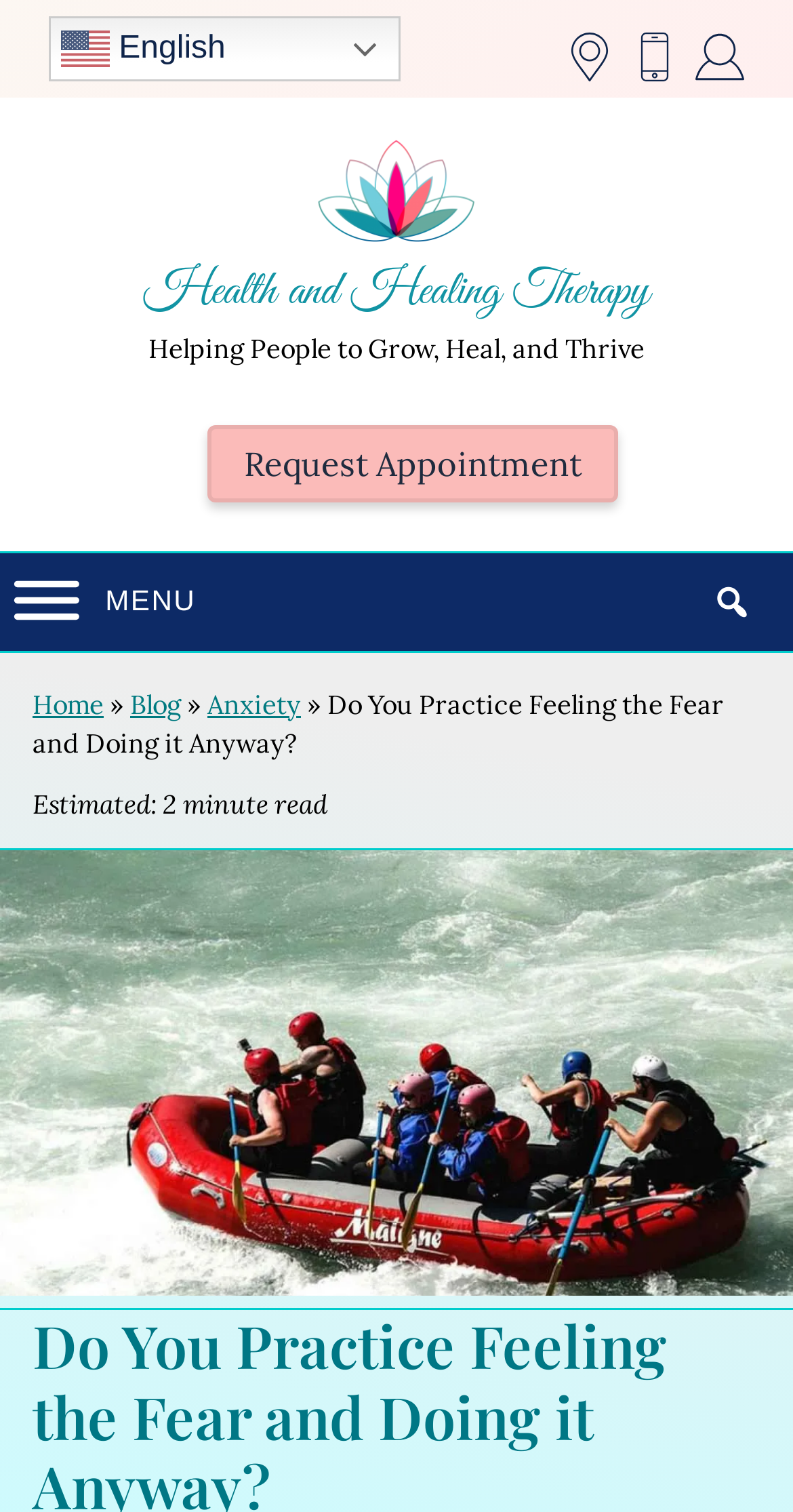How many navigation links are there?
Can you offer a detailed and complete answer to this question?

I counted the number of links under the 'Main navigation' element, which are 'Home', 'Blog', 'Anxiety', and the current page 'Do You Practice Feeling the Fear and Doing it Anyway?'